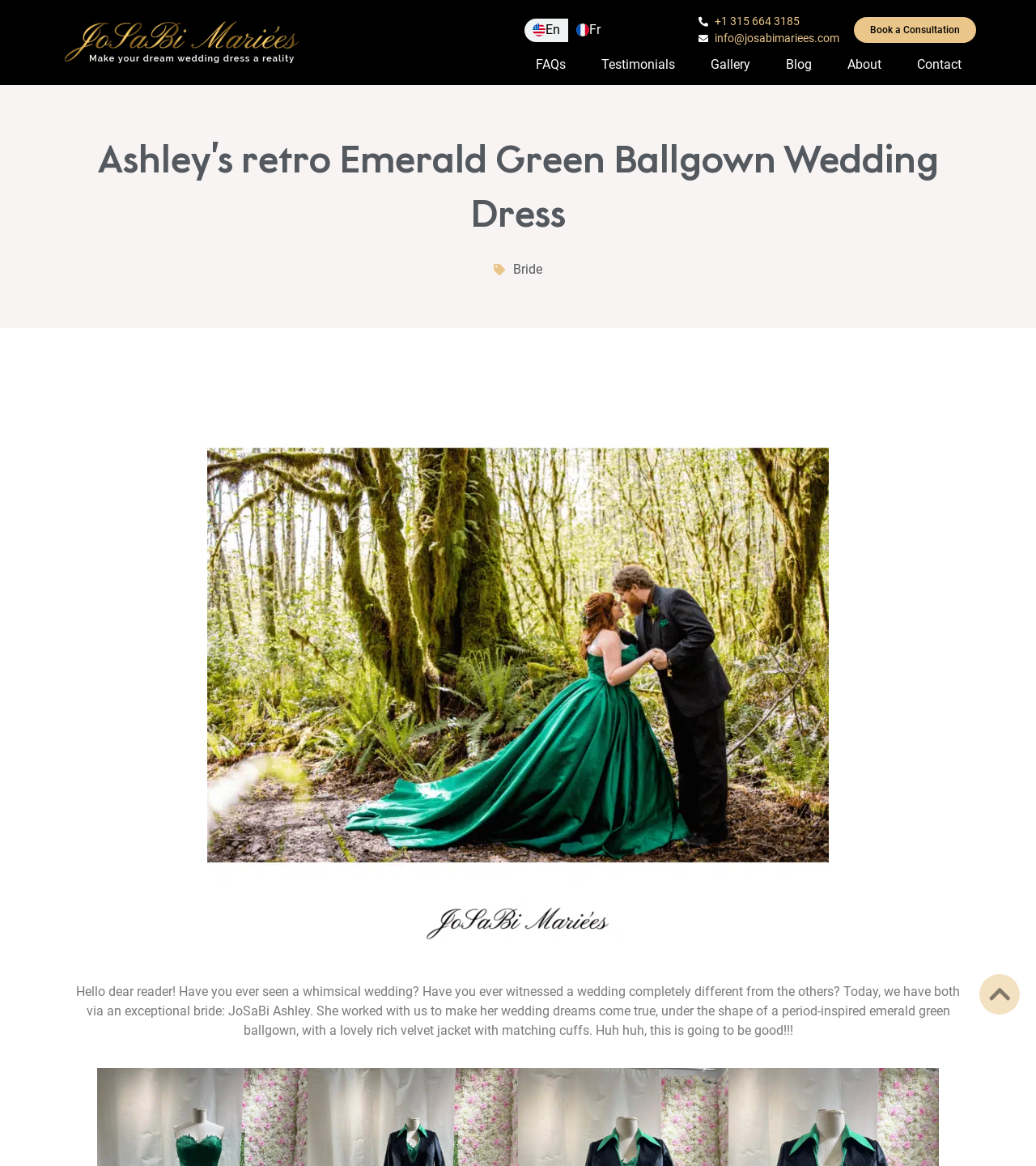Using the webpage screenshot, locate the HTML element that fits the following description and provide its bounding box: "home cinema".

None